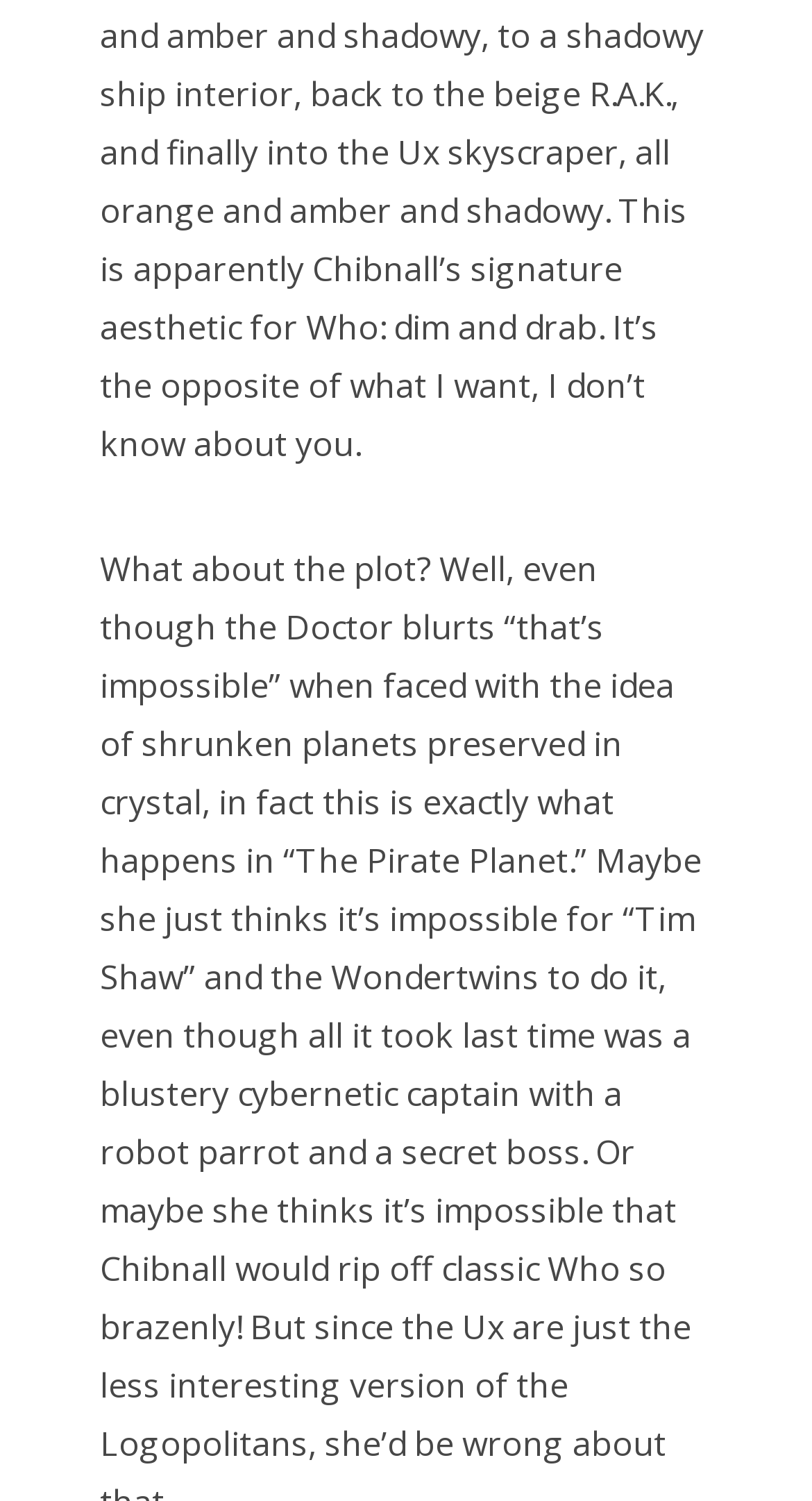Provide the bounding box coordinates for the UI element that is described by this text: "movie of the week". The coordinates should be in the form of four float numbers between 0 and 1: [left, top, right, bottom].

[0.082, 0.444, 0.429, 0.486]